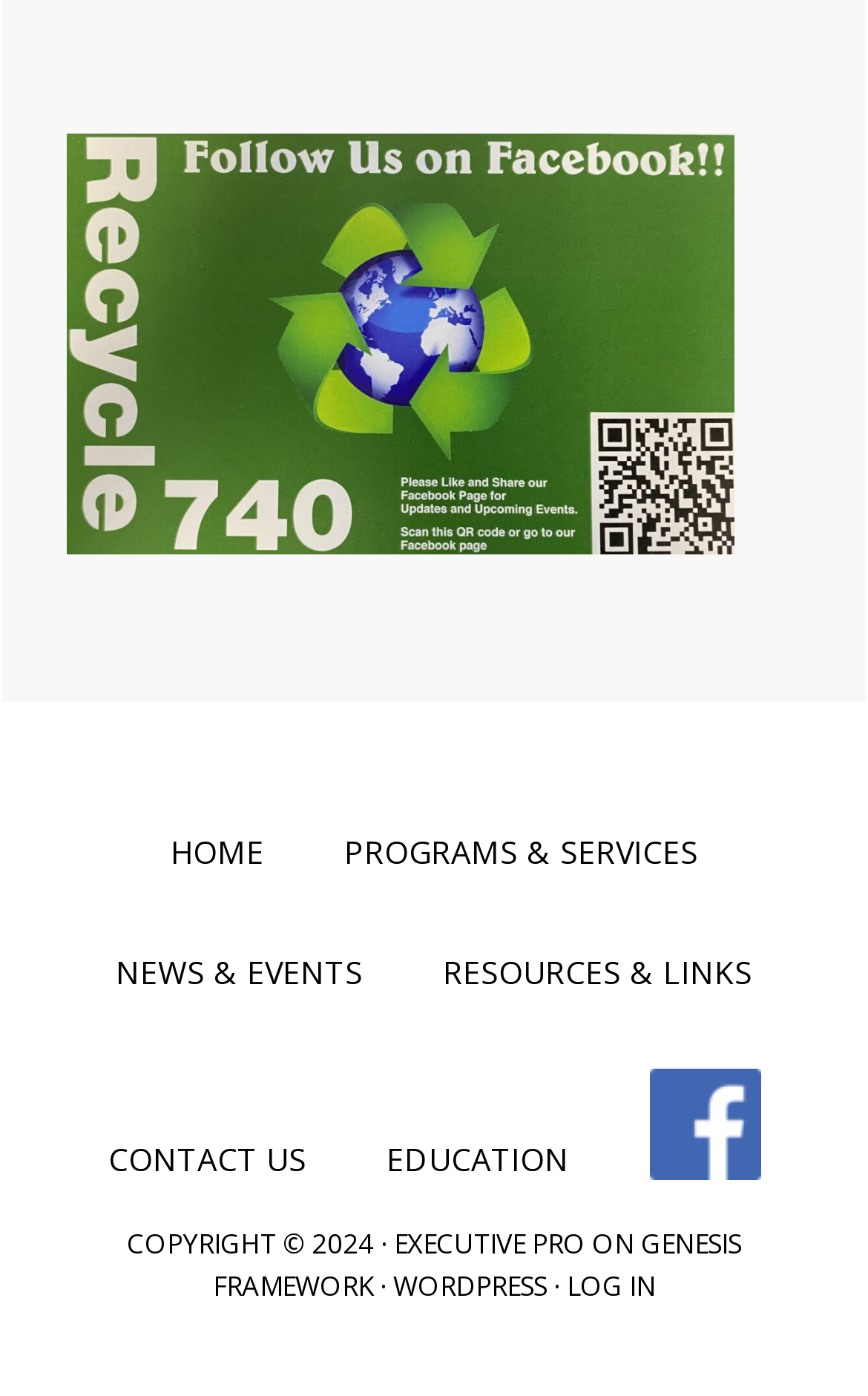Could you provide the bounding box coordinates for the portion of the screen to click to complete this instruction: "check news and events"?

[0.133, 0.681, 0.418, 0.711]